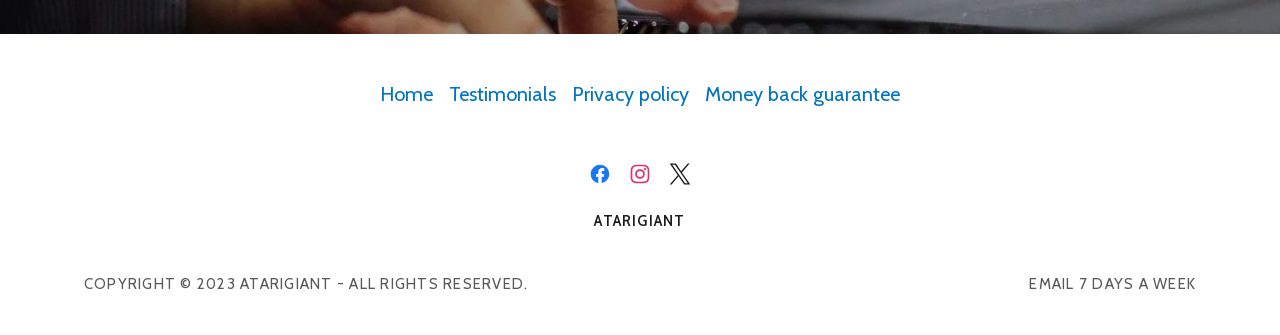Please give a one-word or short phrase response to the following question: 
How many social media links are present?

3